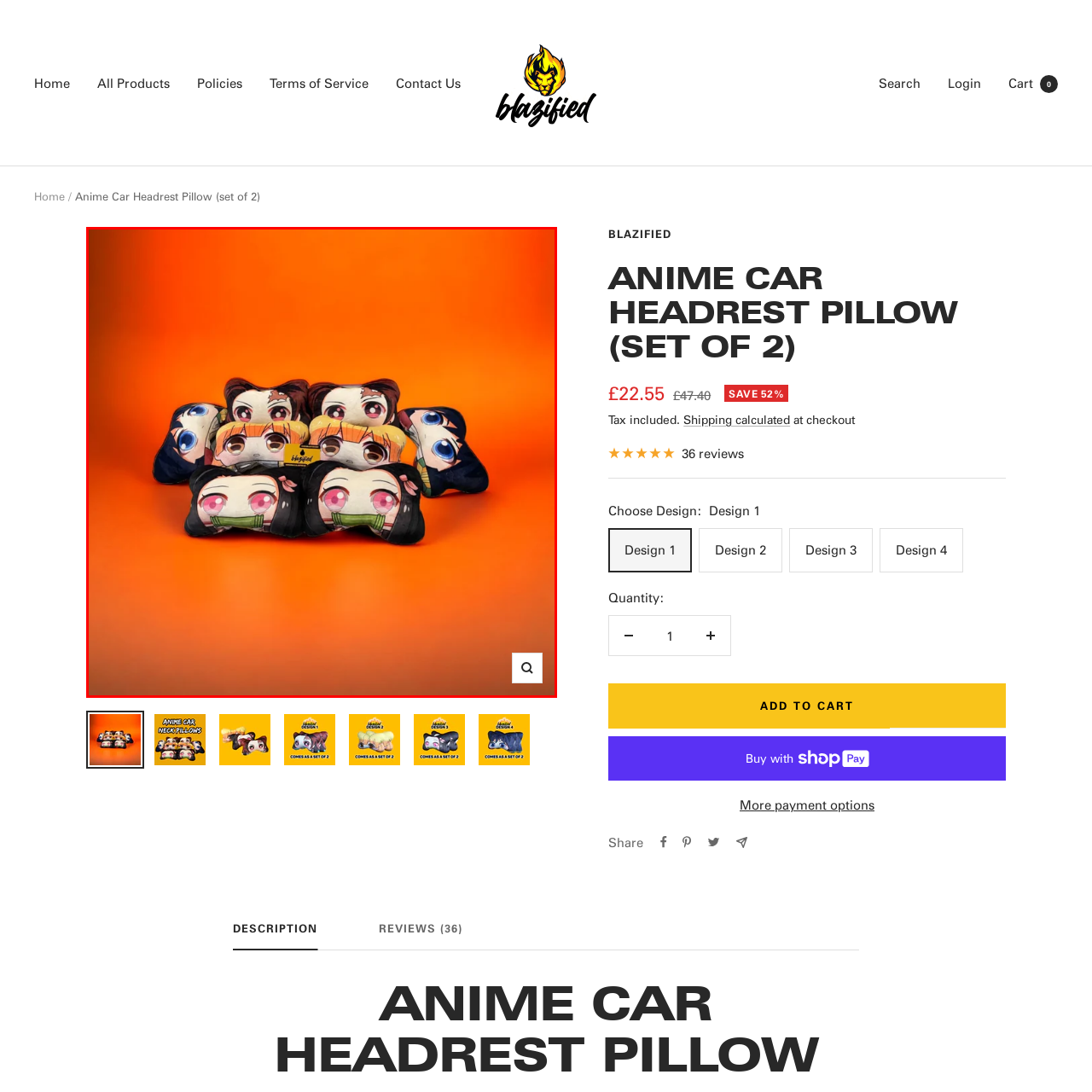Describe extensively the image content marked by the red bounding box.

This vibrant image showcases a set of two anime-style car headrest pillows, prominently featuring characters with expressive faces. The background is a vivid orange, which enhances the playful design of the pillows, drawing attention to their detailed illustrations. Each pillow displays distinct characters with colorful hair and expressive eyes, embodying a cheerful and fun aesthetic. The collection is arranged in a layered formation, emphasizing the unique characteristics of each design. This delightful set serves both a functional purpose for comfort and a decorative touch for anime fans looking to personalize their car interiors.